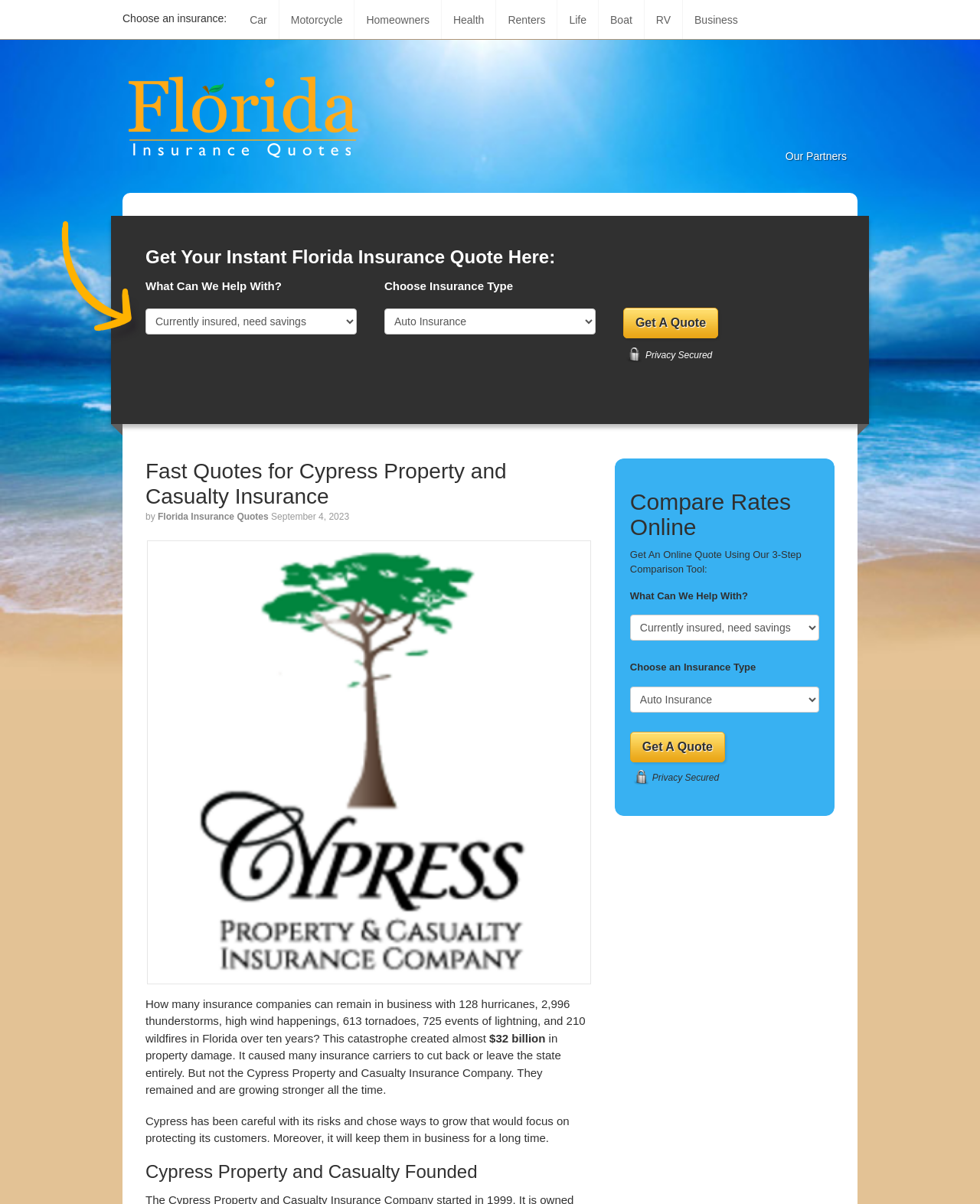What type of insurance can I get a quote for?
Carefully analyze the image and provide a thorough answer to the question.

I can infer this answer by looking at the links provided on the webpage, which include 'Car', 'Motorcycle', 'Homeowners', 'Health', 'Renters', 'Life', 'Boat', 'RV', and 'Business'. These links suggest that the webpage allows users to get quotes for various types of insurance.